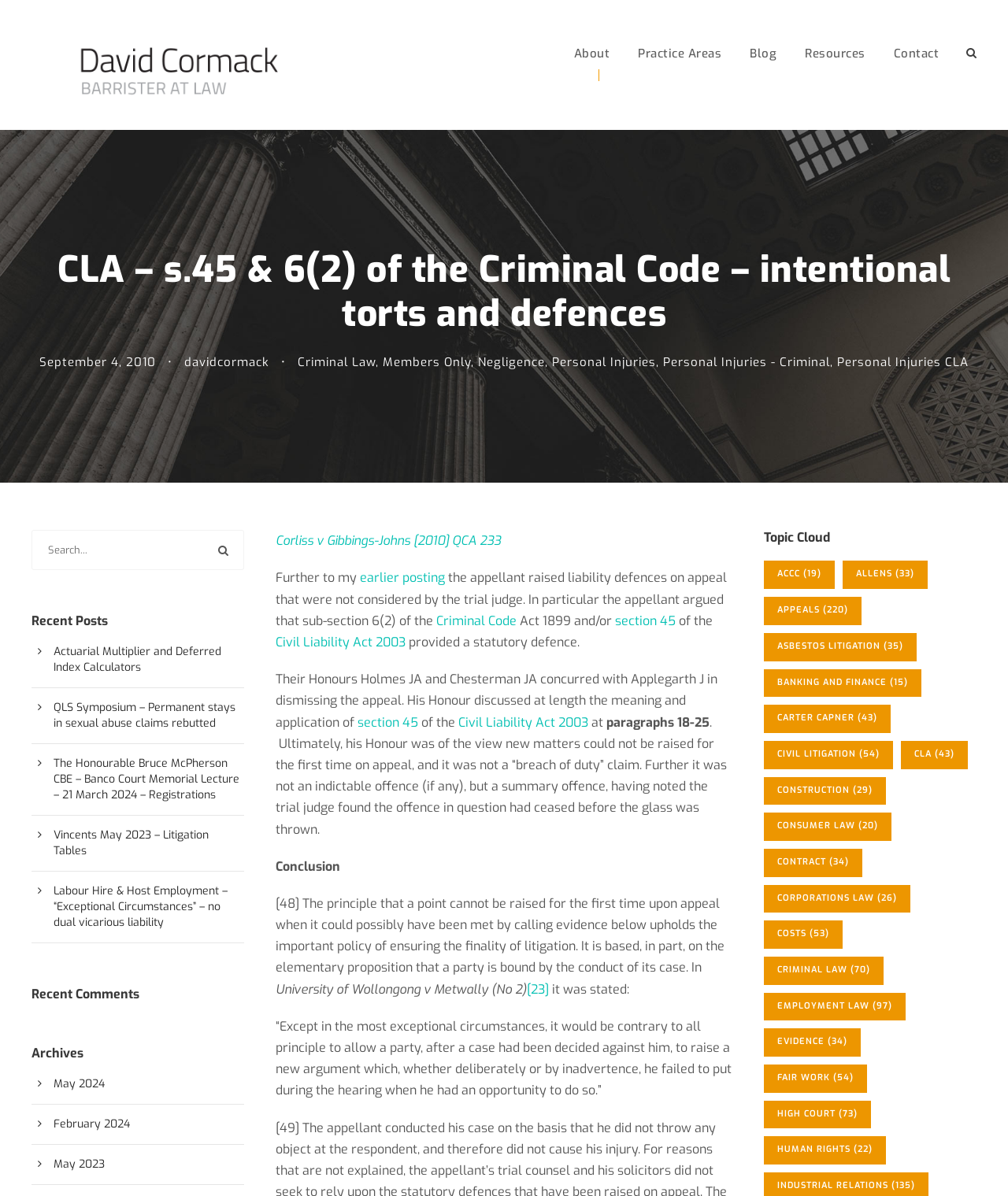Find the bounding box coordinates of the element I should click to carry out the following instruction: "Click on the 'Post Comment' button".

None